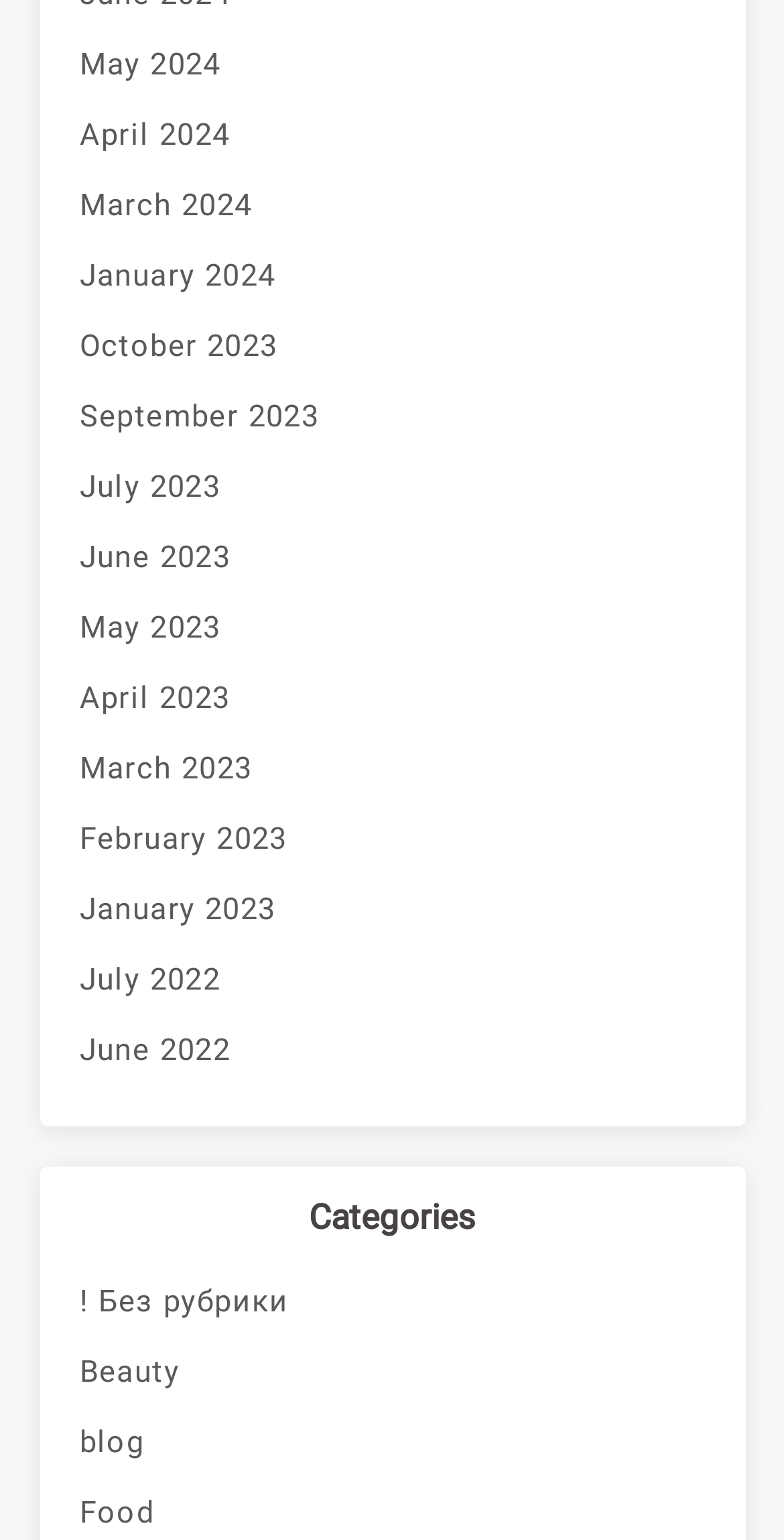How many categories are listed?
Give a one-word or short phrase answer based on the image.

4